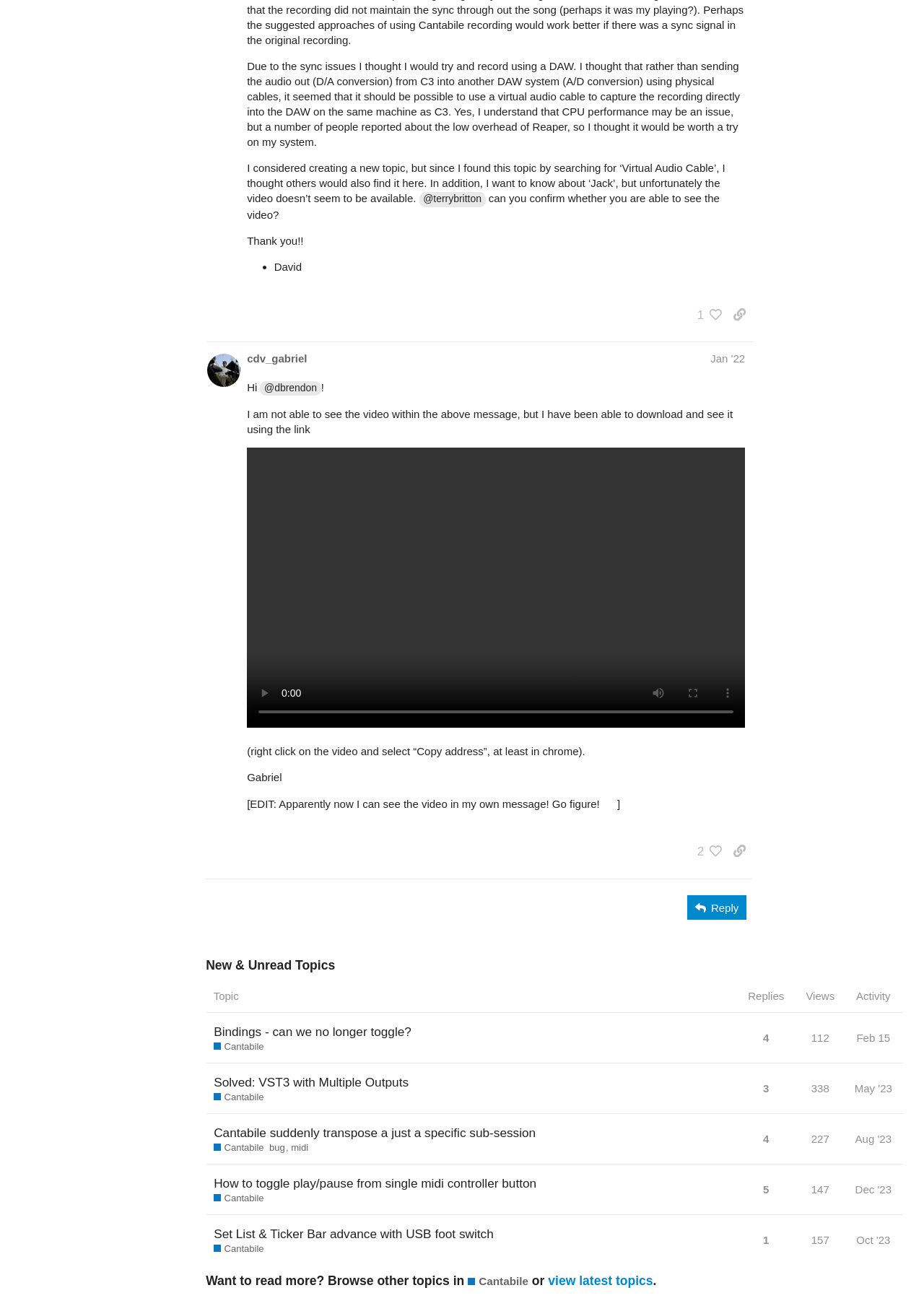How many people liked the post #6?
Please look at the screenshot and answer using one word or phrase.

2 people